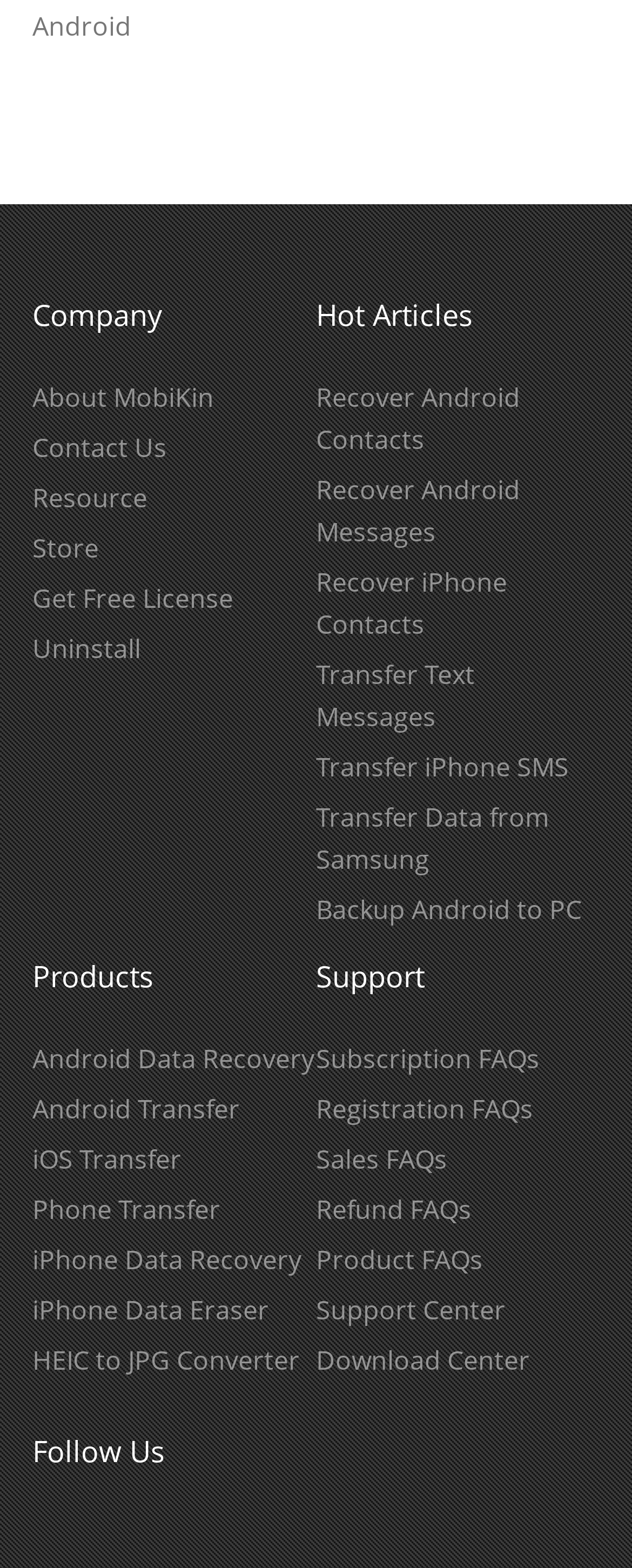Identify the bounding box coordinates for the UI element described as follows: Uninstall. Use the format (top-left x, top-left y, bottom-right x, bottom-right y) and ensure all values are floating point numbers between 0 and 1.

[0.051, 0.402, 0.223, 0.424]